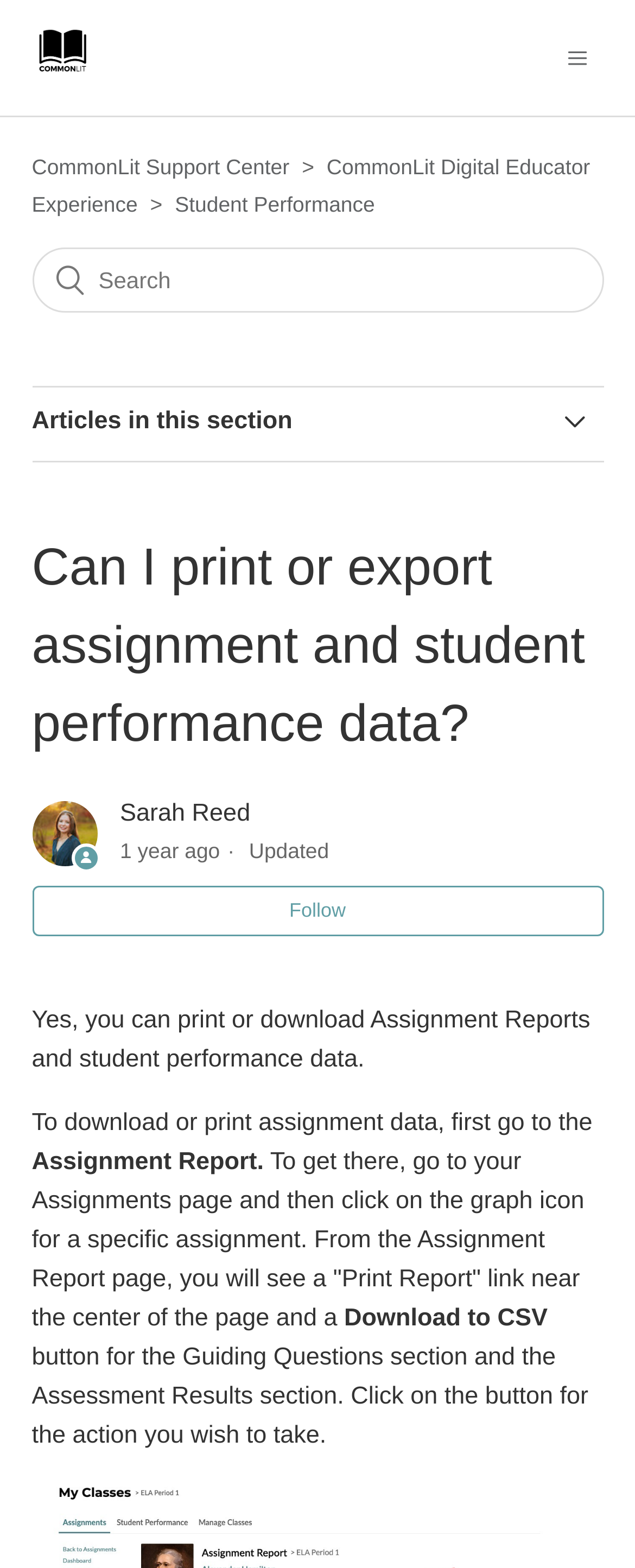Please pinpoint the bounding box coordinates for the region I should click to adhere to this instruction: "Search for something".

[0.05, 0.158, 0.95, 0.199]